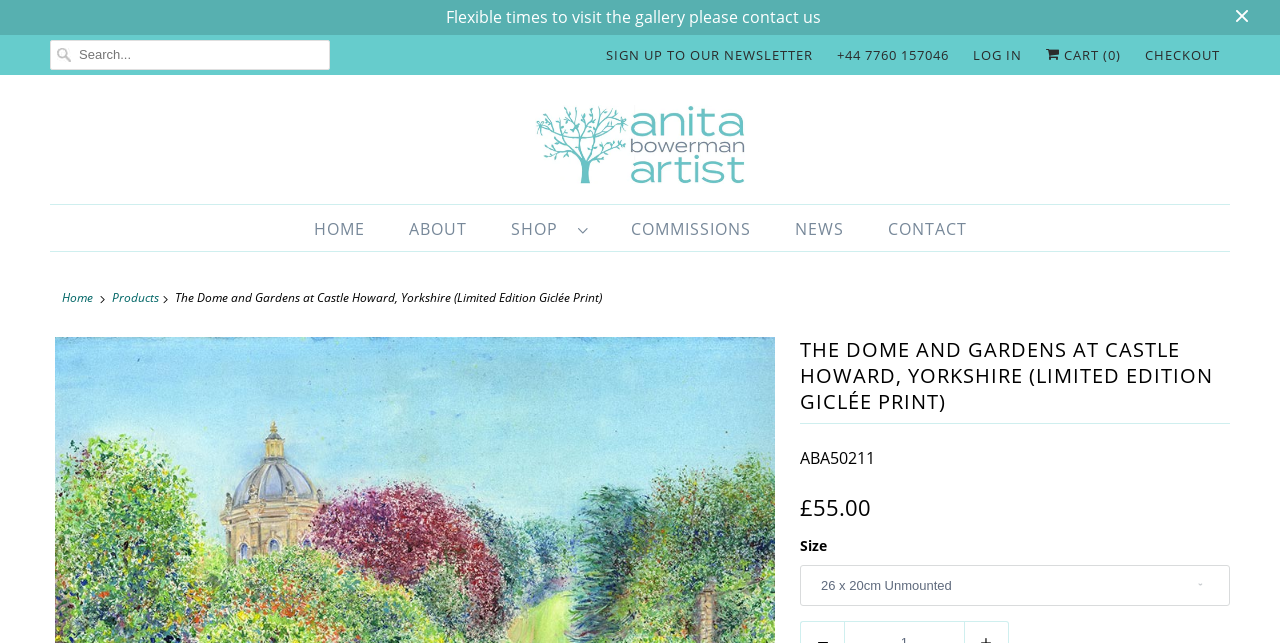Pinpoint the bounding box coordinates of the clickable area needed to execute the instruction: "Click on 'Business' category". The coordinates should be specified as four float numbers between 0 and 1, i.e., [left, top, right, bottom].

None